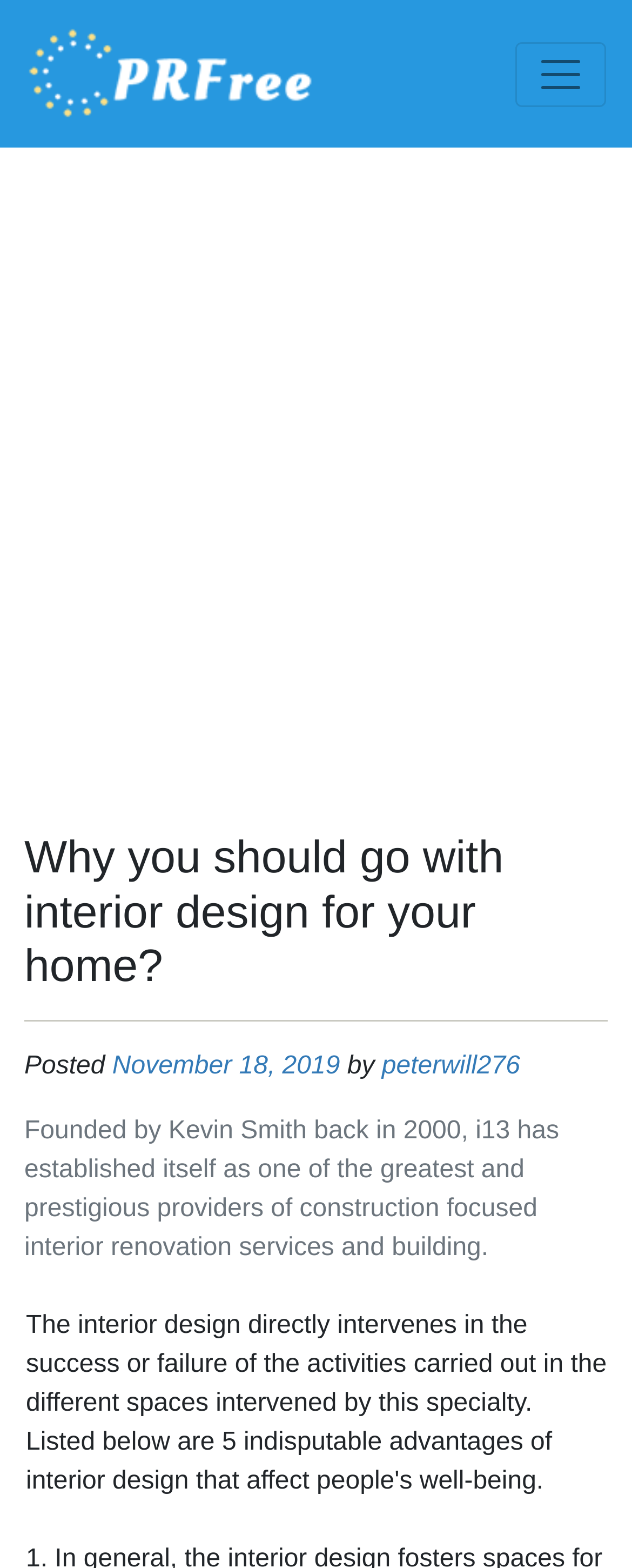What is the author of the article?
Refer to the image and provide a concise answer in one word or phrase.

peterwill276